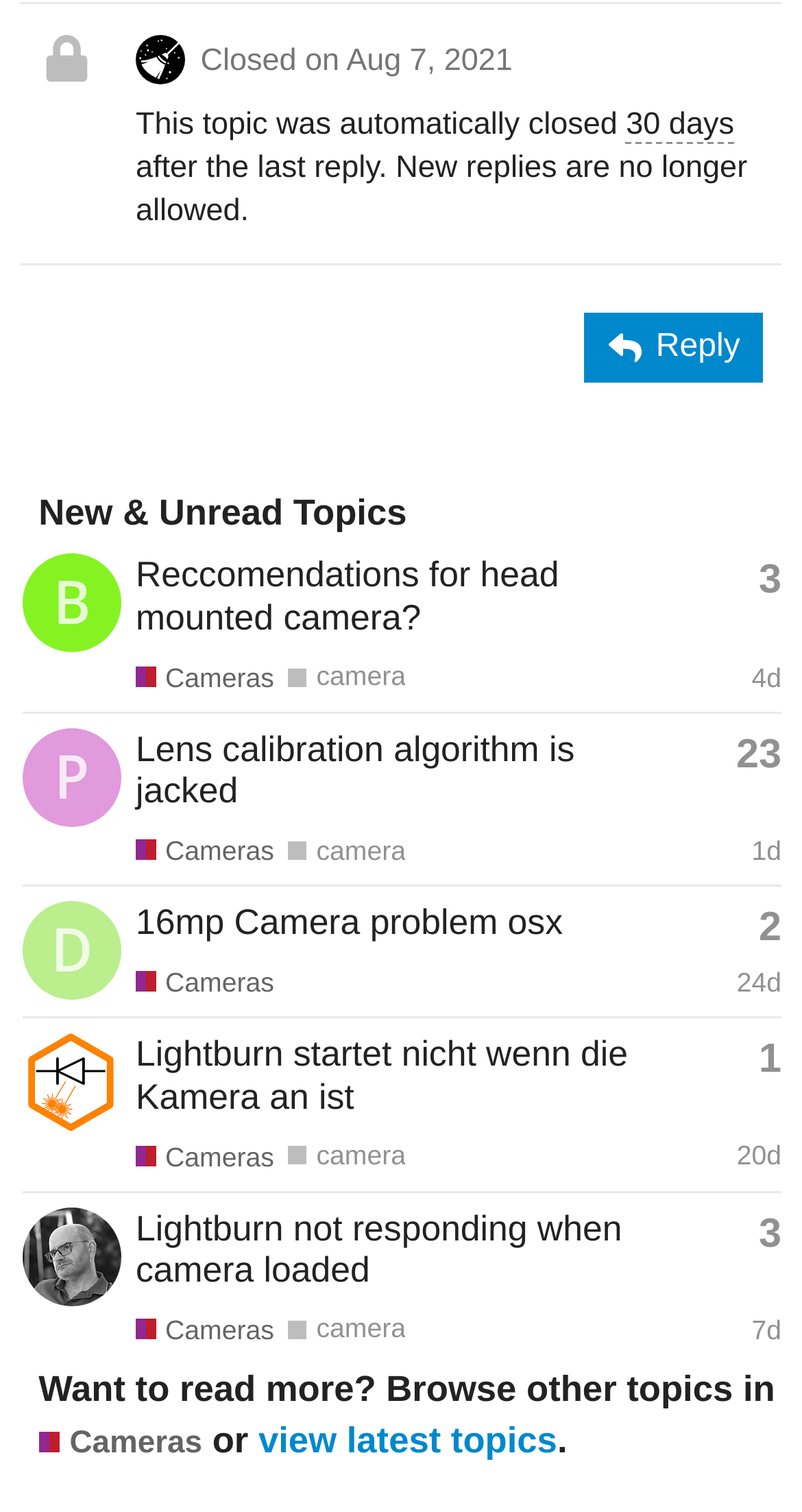Identify the bounding box coordinates for the UI element described as: "16mp Camera problem osx". The coordinates should be provided as four floats between 0 and 1: [left, top, right, bottom].

[0.169, 0.596, 0.702, 0.624]